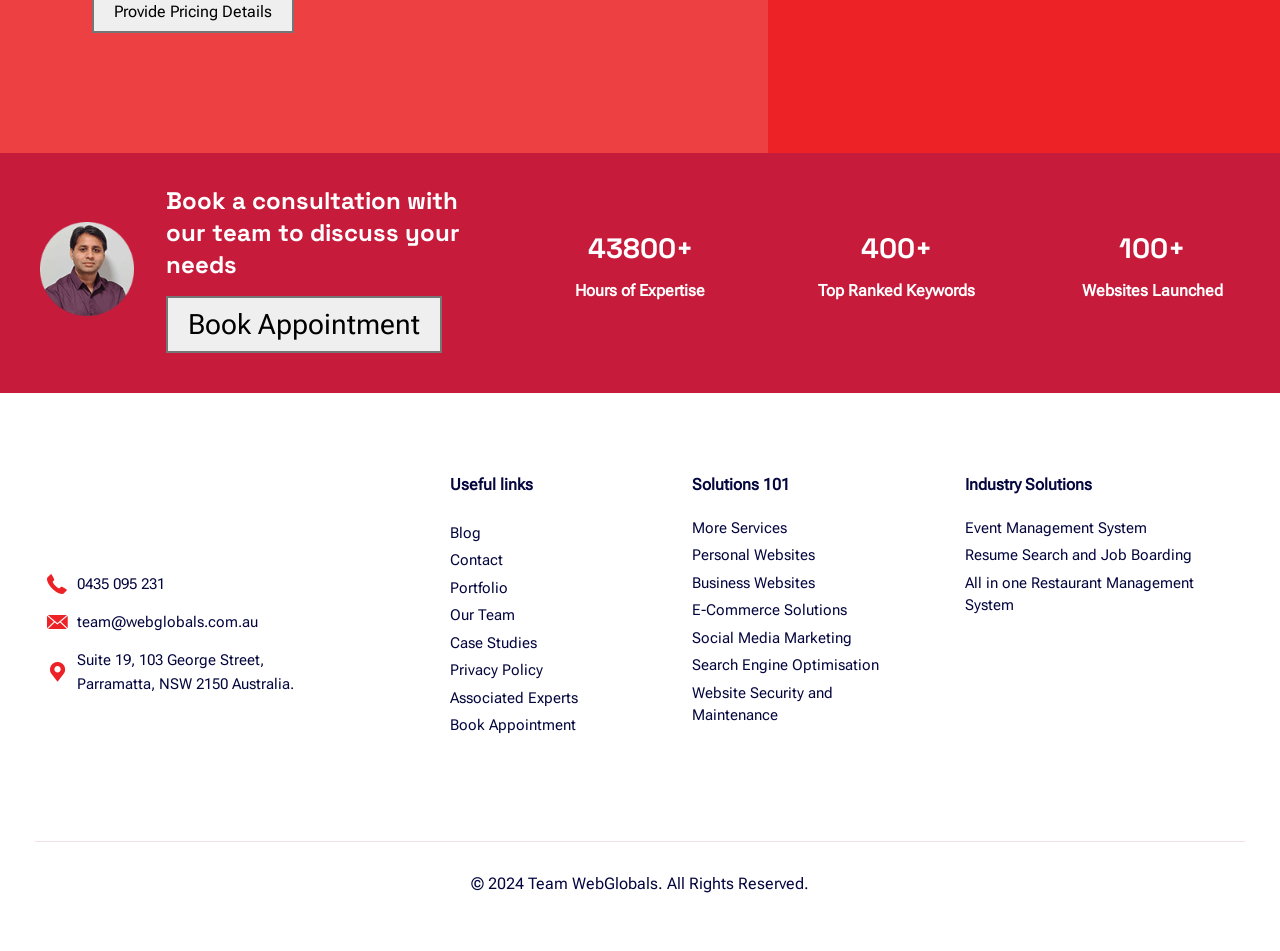What is the name of the person in the image?
Use the screenshot to answer the question with a single word or phrase.

Ashish Singh Pahil